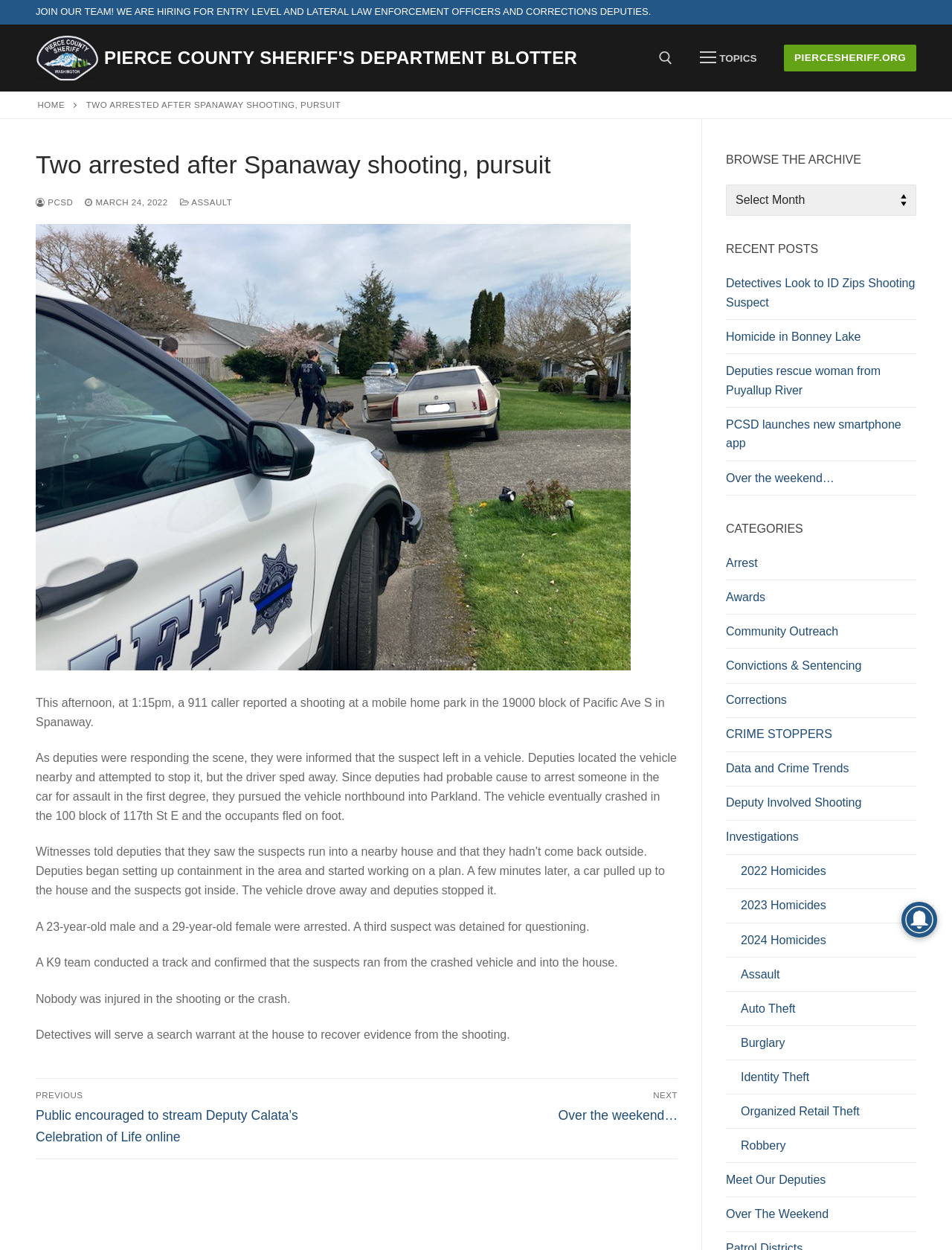Locate the bounding box coordinates of the area that needs to be clicked to fulfill the following instruction: "Search for something". The coordinates should be in the format of four float numbers between 0 and 1, namely [left, top, right, bottom].

[0.499, 0.084, 0.717, 0.134]